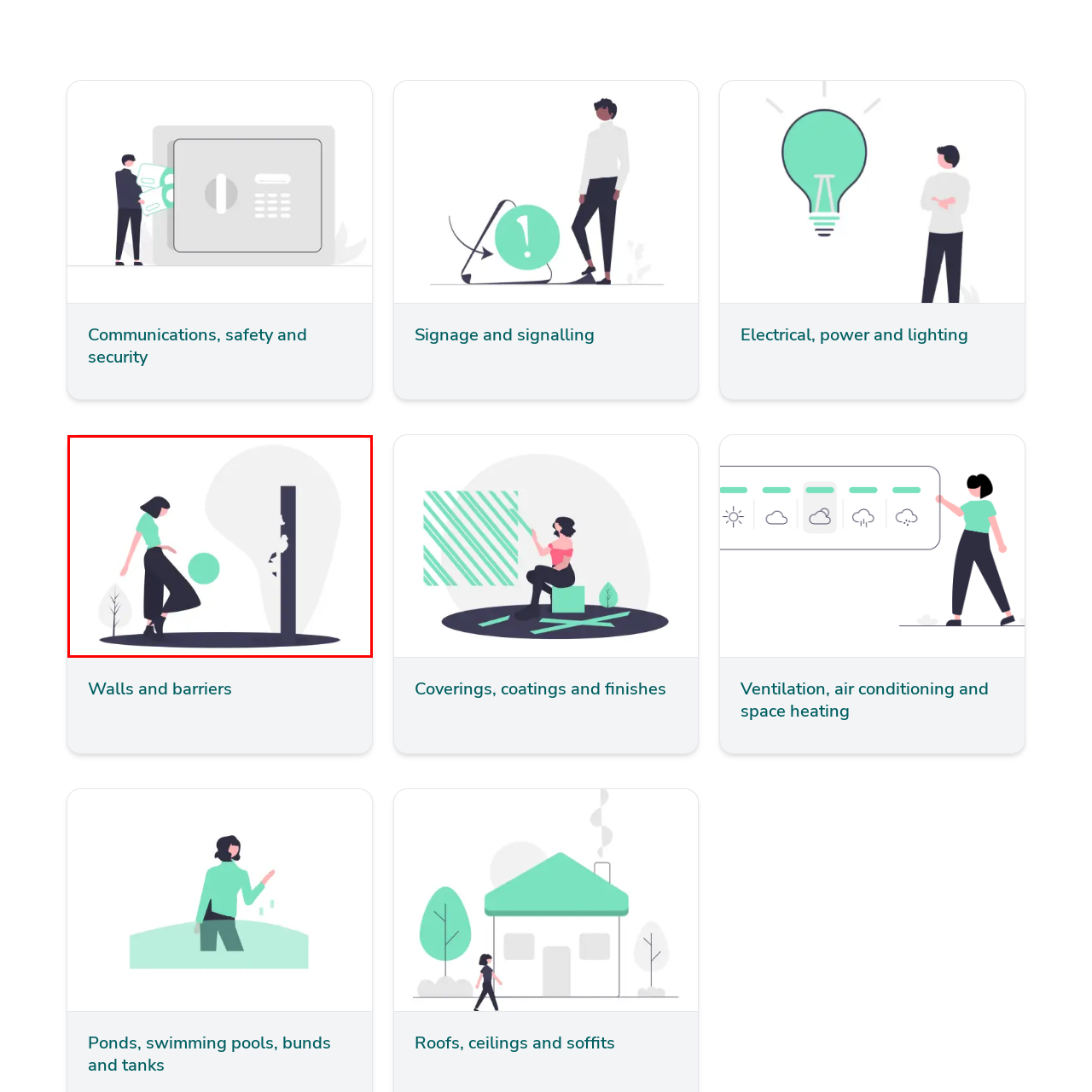Offer a thorough and descriptive summary of the image captured in the red bounding box.

The image depicts a stylized illustration of a woman engaging with her environment in an urban setting. She is dressed in a light green top and black wide-legged trousers, striking a dynamic pose as she lifts her foot to interact with a large, round green object, reminiscent of a playful kickball. To her right, a tall, abstract figure resembling a pole or post stands, partially obscured by soft, gray shapes that hint at a background scene. 

Planted nearby is a simple tree with a thin trunk and sparse foliage, contributing to the minimalistic aesthetic of the artwork. This composition resonates with themes of playfulness, urban life, and interaction with public spaces, encapsulating a moment of motion and engagement against a clean, modern backdrop. The overall illustration captures the essence of "Walls and barriers," suggesting a lively spirit within structured environments.